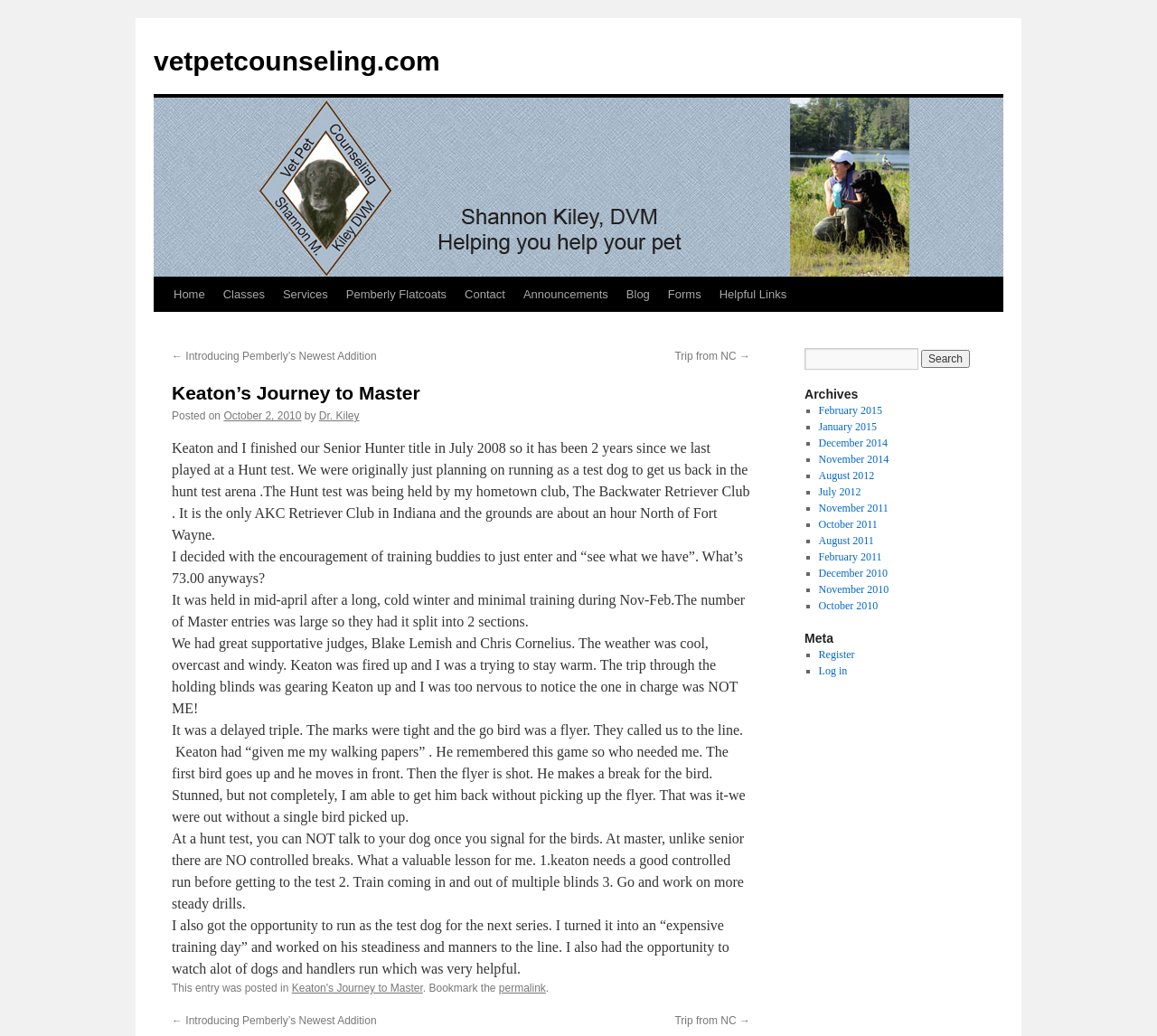Explain the features and main sections of the webpage comprehensively.

The webpage is about Keaton's Journey to Master, a blog post on vetpetcounseling.com. At the top, there is a navigation menu with links to Home, Classes, Services, Pemberly Flatcoats, Contact, Announcements, Blog, Forms, and Helpful Links. Below the navigation menu, there is a main content area with a heading "Keaton's Journey to Master" and a series of paragraphs describing Keaton's experience in a hunt test. The text is written in a personal and reflective tone, with the author sharing their thoughts and feelings about the experience.

To the right of the main content area, there is a complementary section with a search bar and a list of archives, which includes links to past blog posts organized by month and year. The archives list is marked with bullet points and includes links to posts from 2010 to 2015.

At the bottom of the page, there are links to "Introducing Pemberly's Newest Addition" and "Trip from NC →", which may be related to the blog post or other content on the website.